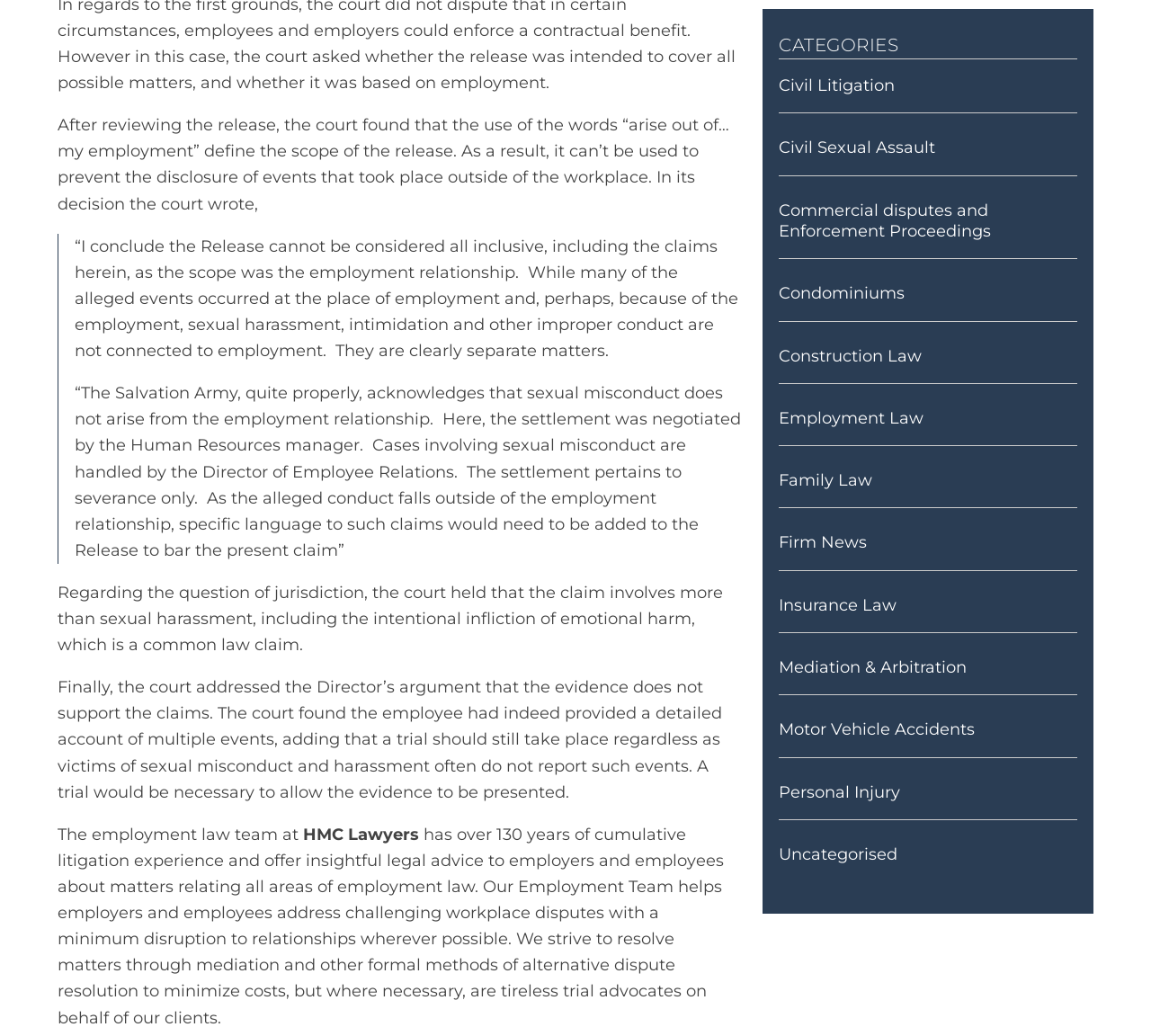Identify the bounding box coordinates of the clickable region necessary to fulfill the following instruction: "Click on the 'Civil Sexual Assault' category". The bounding box coordinates should be four float numbers between 0 and 1, i.e., [left, top, right, bottom].

[0.677, 0.133, 0.812, 0.152]